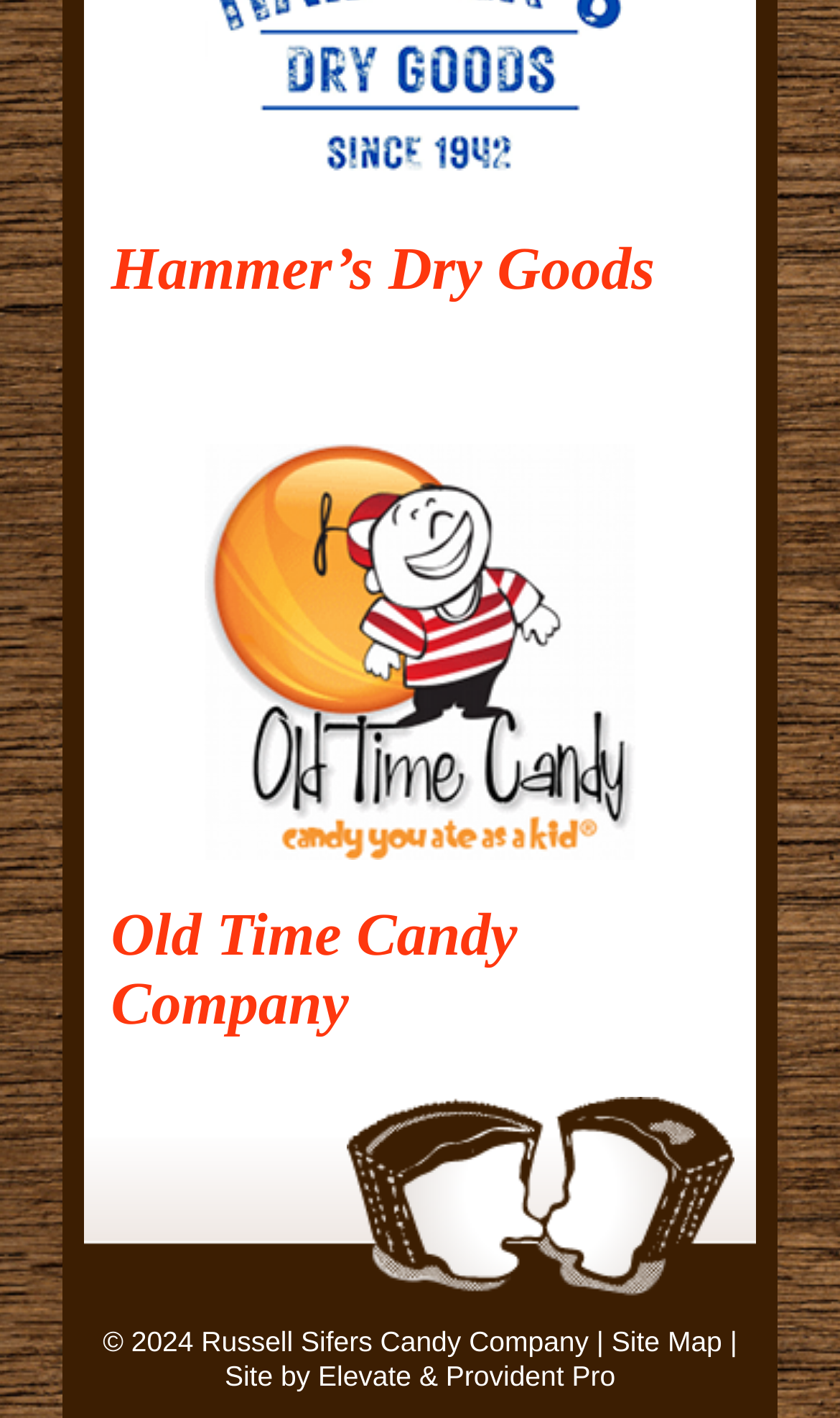Please provide a comprehensive answer to the question based on the screenshot: What is the copyright year?

The copyright year can be found in the static text element at the bottom of the page, which is '© 2024 Russell Sifers Candy Company |'. The year is mentioned after the copyright symbol.